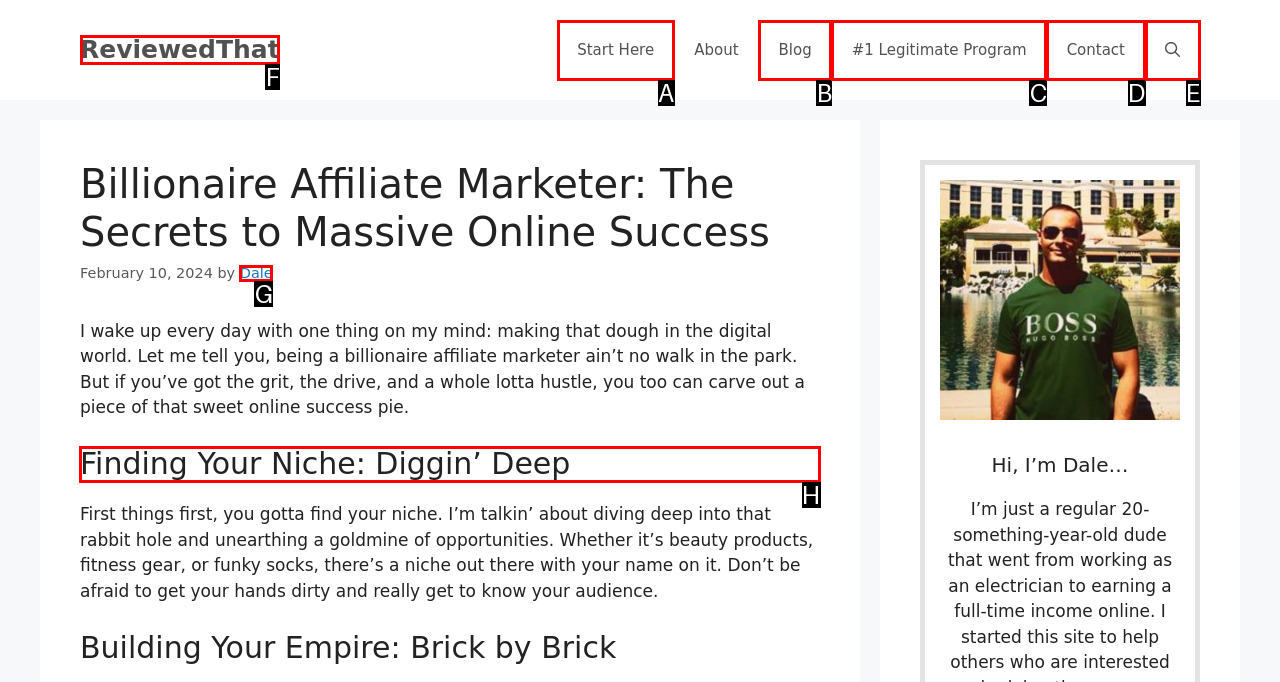Specify the letter of the UI element that should be clicked to achieve the following: Learn about finding your niche
Provide the corresponding letter from the choices given.

H